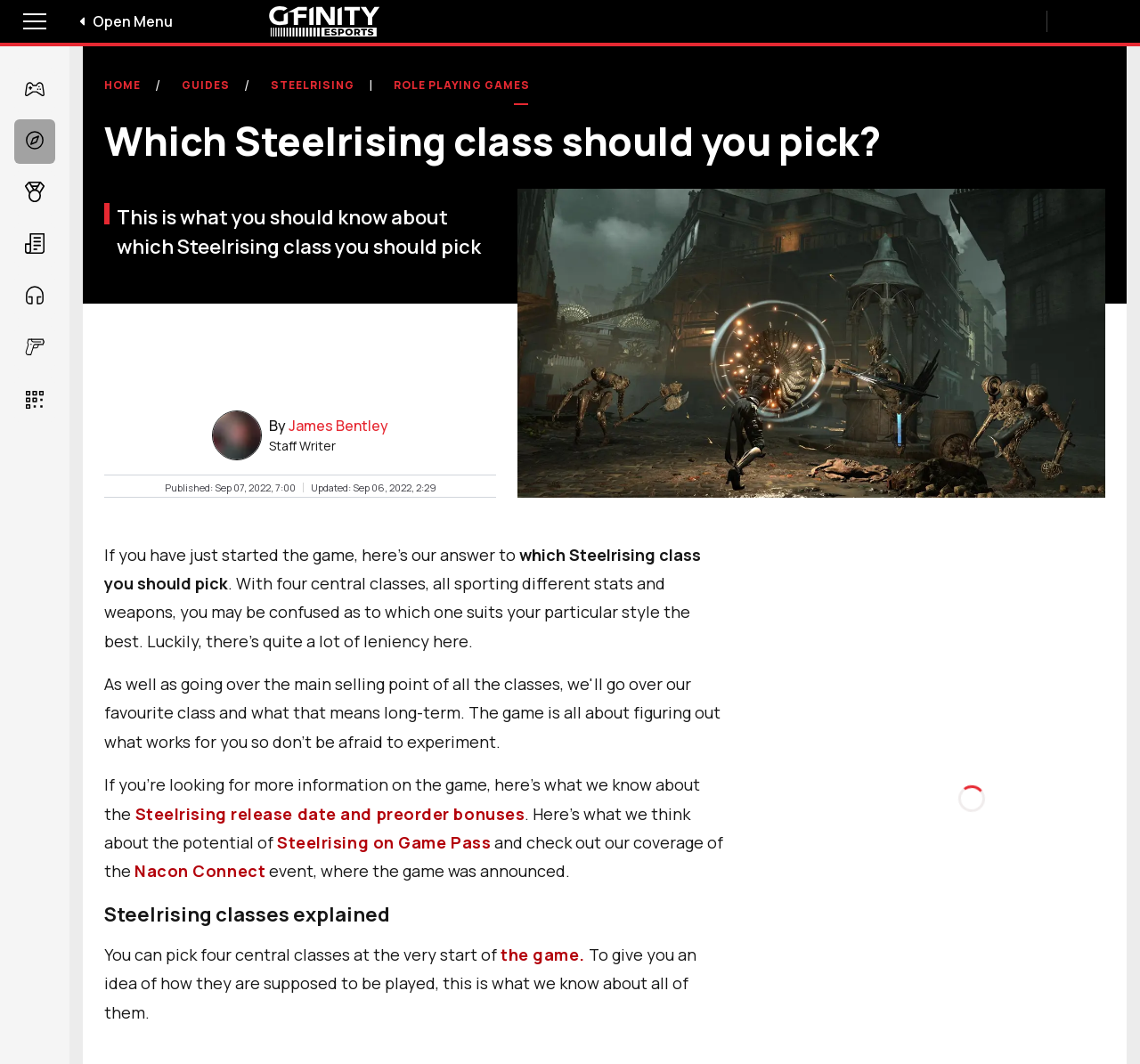Bounding box coordinates are given in the format (top-left x, top-left y, bottom-right x, bottom-right y). All values should be floating point numbers between 0 and 1. Provide the bounding box coordinate for the UI element described as: Steelrising

[0.225, 0.06, 0.323, 0.1]